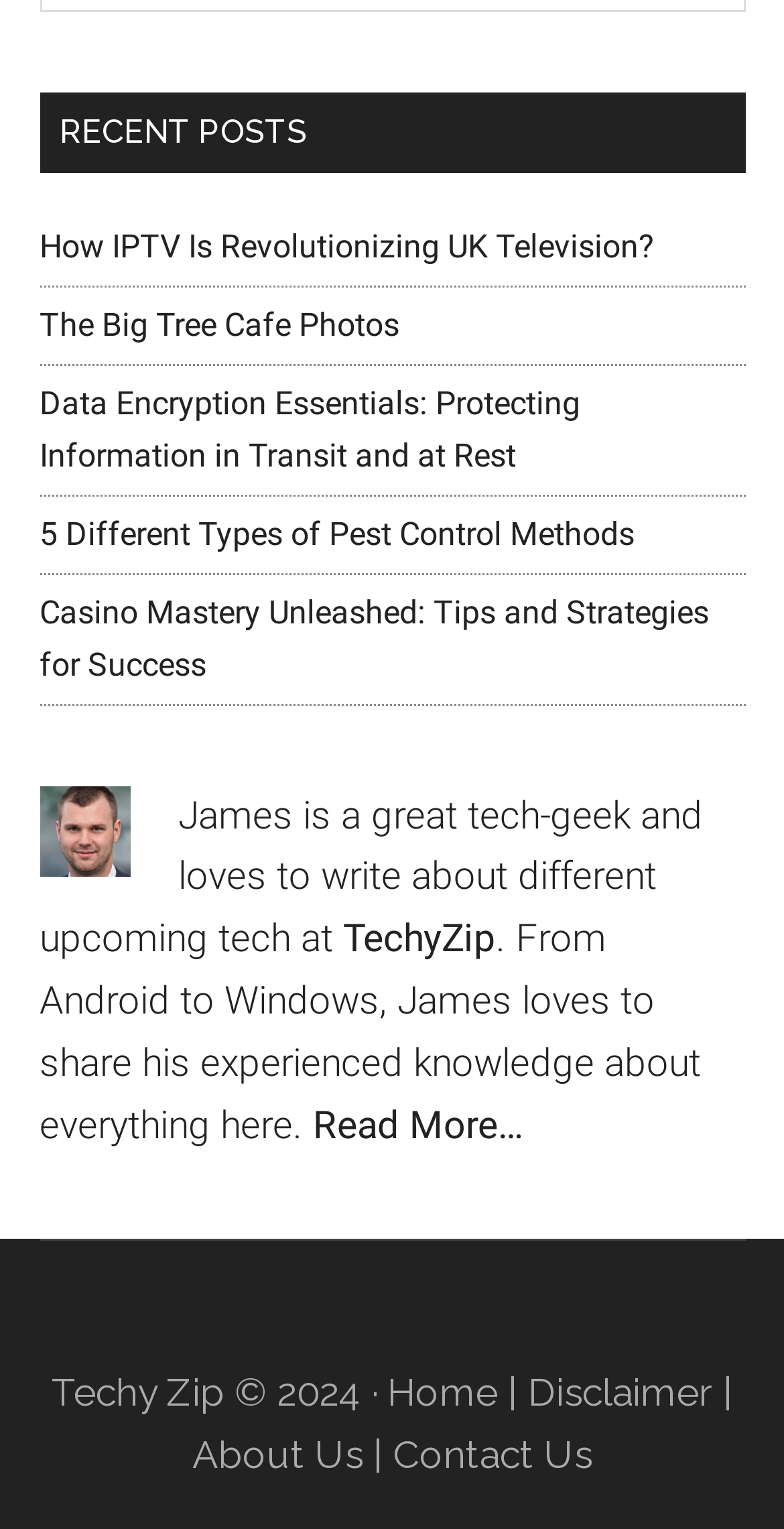Observe the image and answer the following question in detail: What is the name of the author?

The author's name is mentioned in the static text element 'James is a great tech-geek and loves to write about different upcoming tech at'.